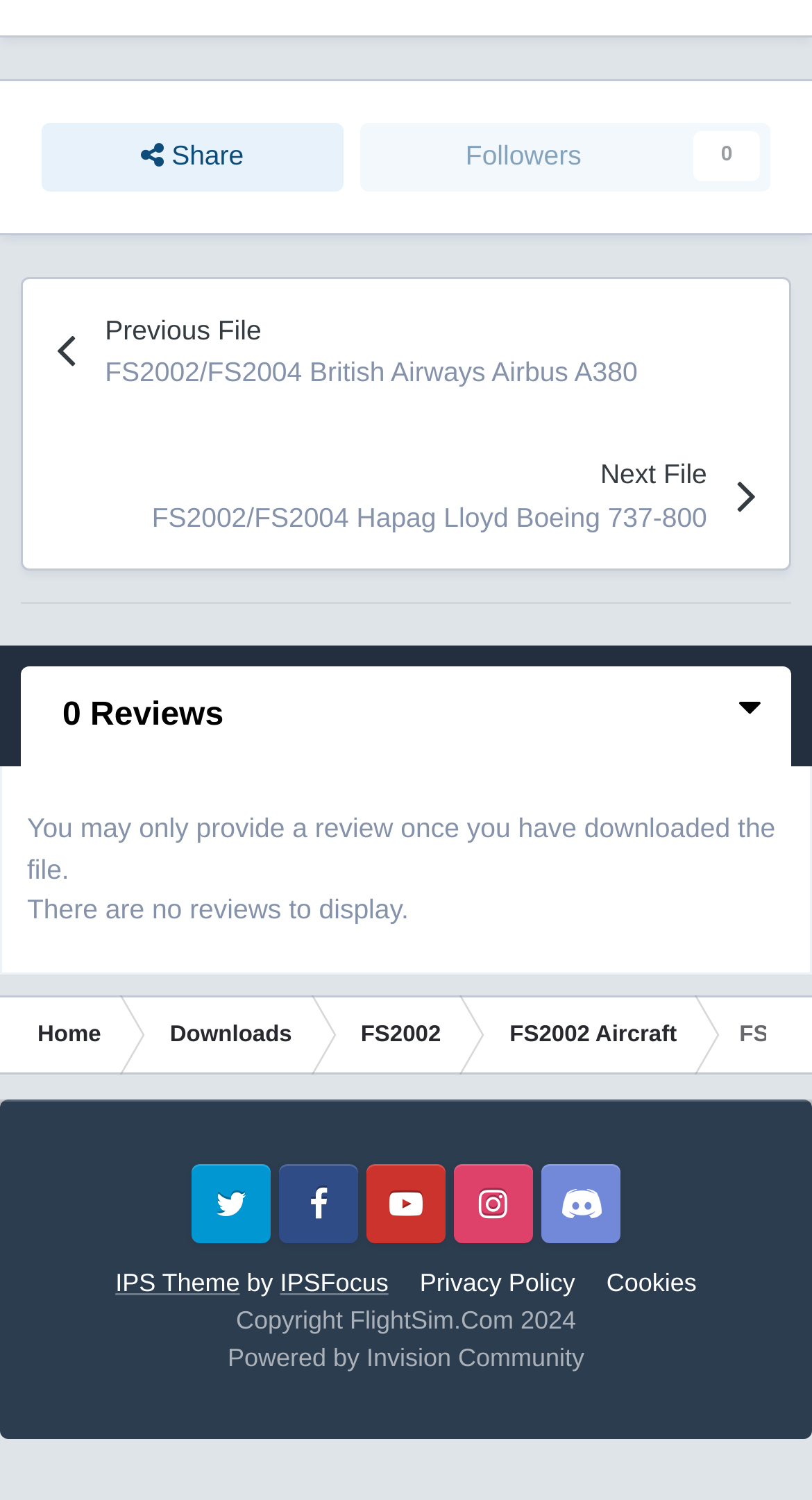Given the description: "parent_node: 0 Reviews", determine the bounding box coordinates of the UI element. The coordinates should be formatted as four float numbers between 0 and 1, [left, top, right, bottom].

[0.026, 0.444, 0.974, 0.511]